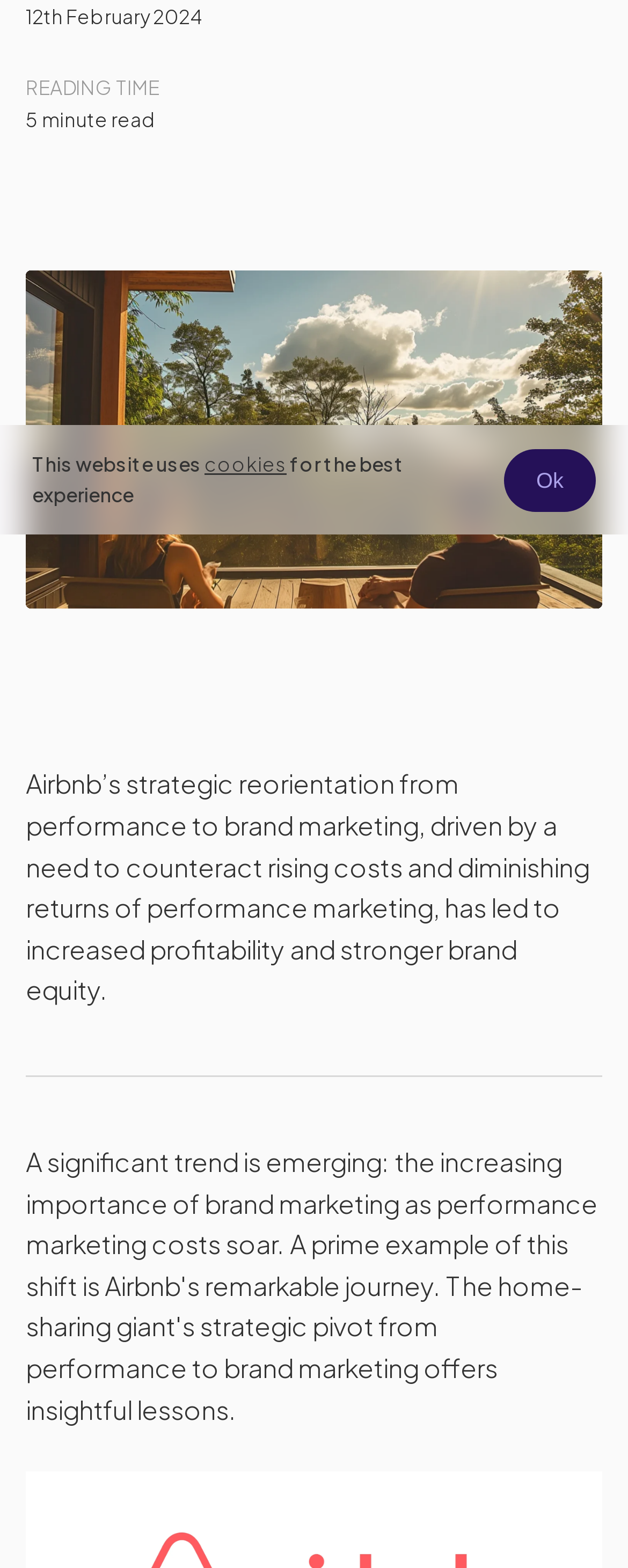Using the element description: "cookies", determine the bounding box coordinates. The coordinates should be in the format [left, top, right, bottom], with values between 0 and 1.

[0.326, 0.288, 0.456, 0.304]